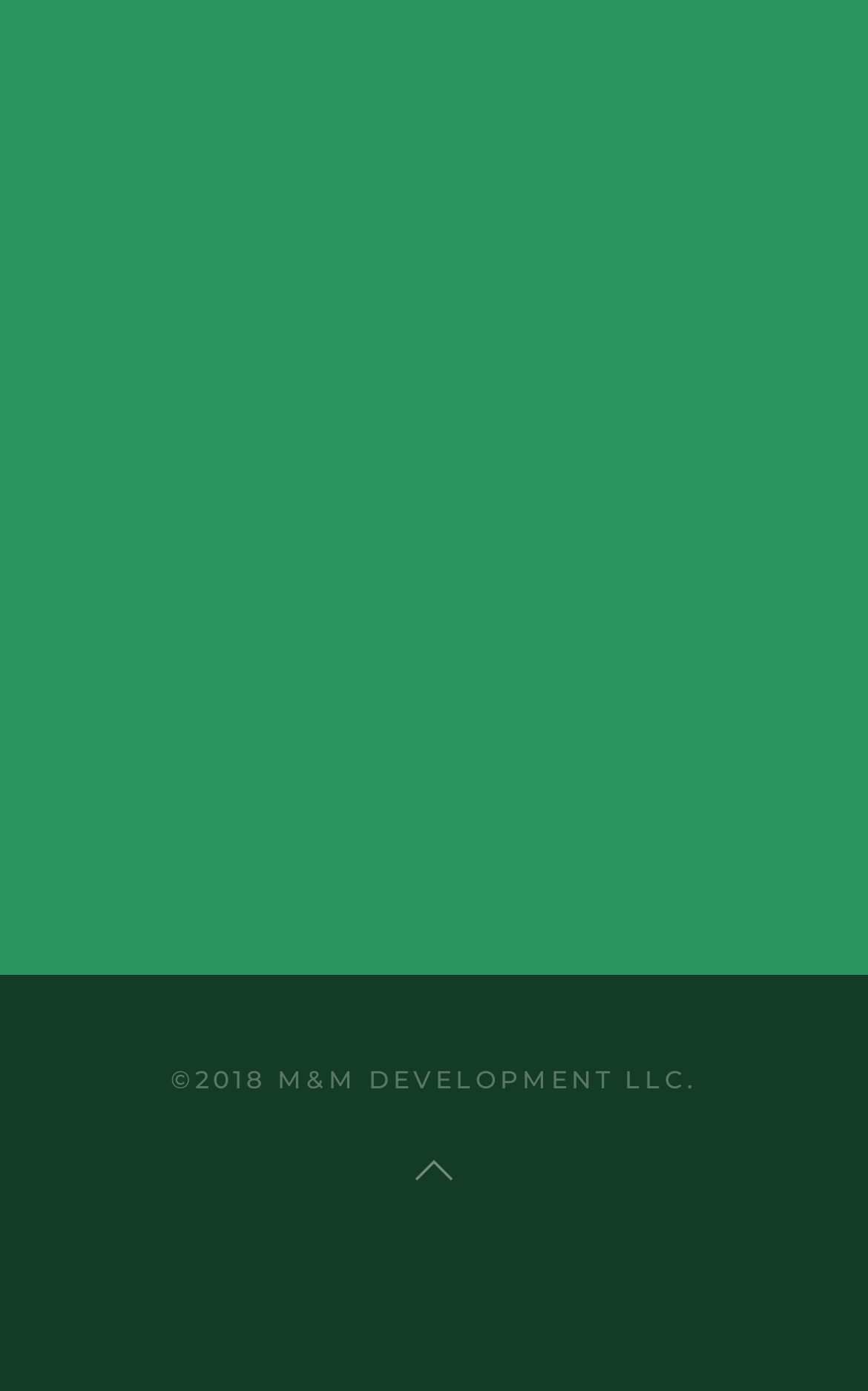Give a short answer to this question using one word or a phrase:
How many main navigation links are there?

5